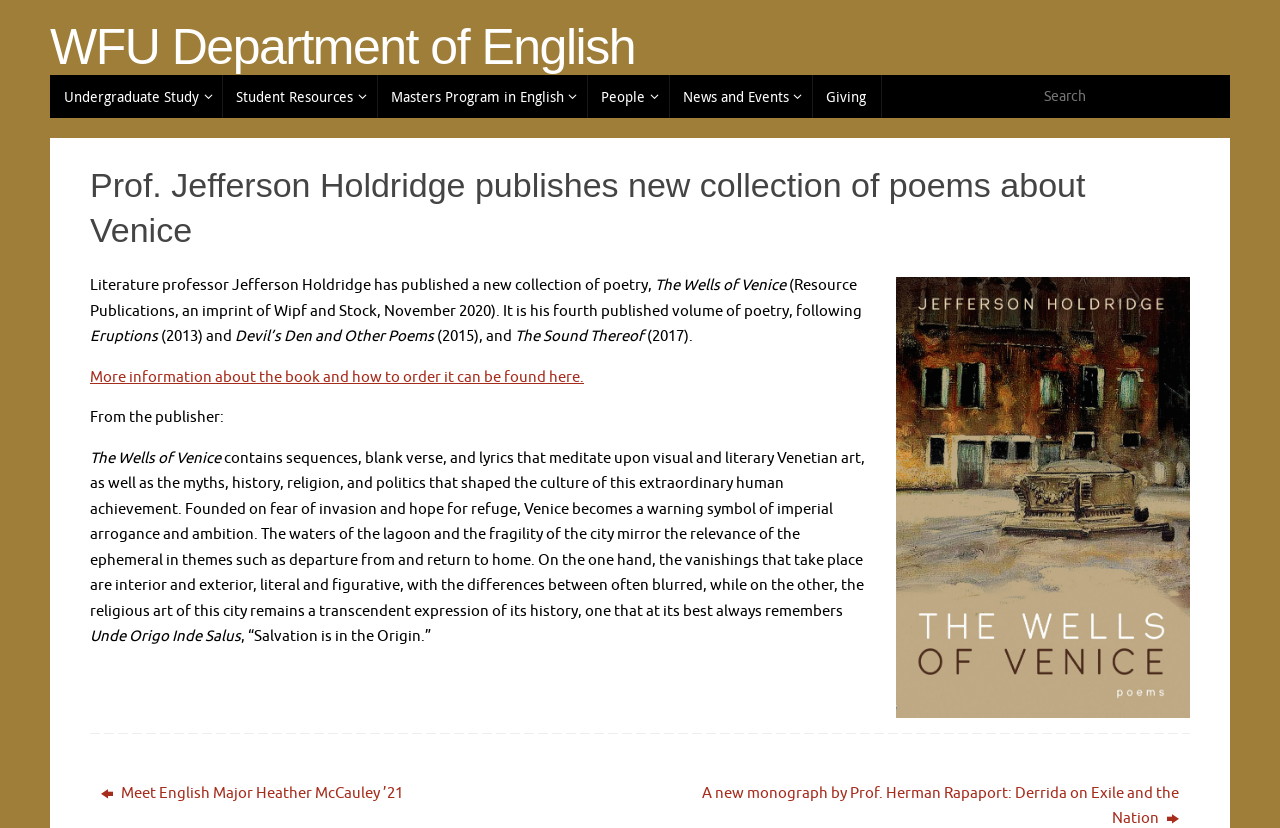What is the theme of the book?
Refer to the image and provide a thorough answer to the question.

The theme of the book is inferred from the text 'The Wells of Venice contains sequences, blank verse, and lyrics that meditate upon visual and literary Venetian art, as well as the myths, history, religion, and politics that shaped the culture of this extraordinary human achievement.' which suggests that the book is about Venetian art and culture.